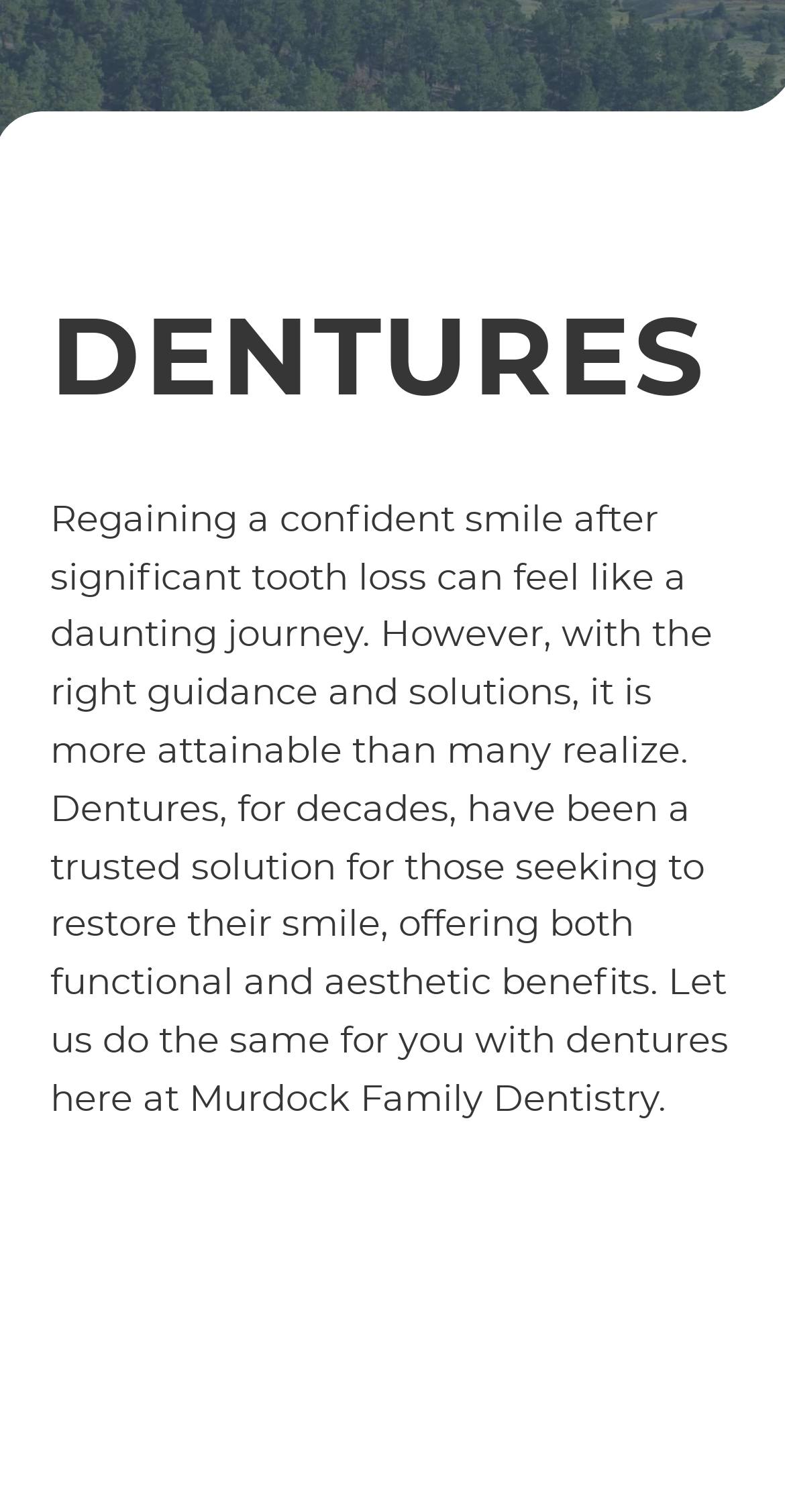Using the format (top-left x, top-left y, bottom-right x, bottom-right y), provide the bounding box coordinates for the described UI element. All values should be floating point numbers between 0 and 1: Directions

[0.321, 0.329, 0.671, 0.416]